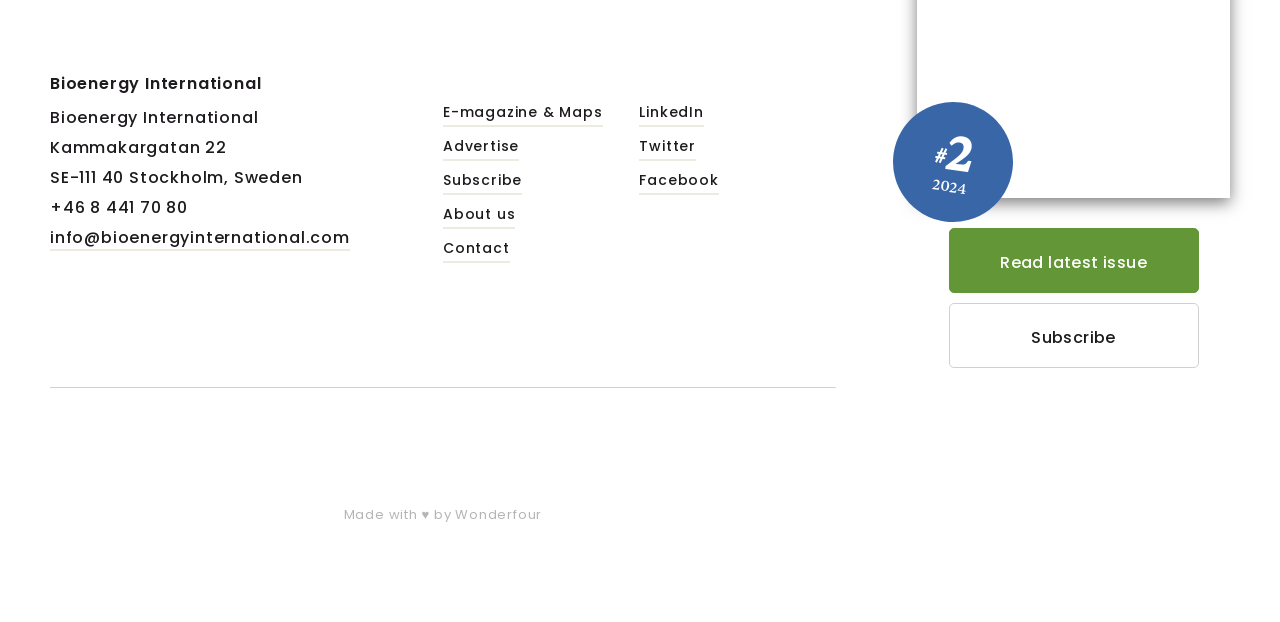Please provide the bounding box coordinates for the element that needs to be clicked to perform the following instruction: "Contact Bioenergy International". The coordinates should be given as four float numbers between 0 and 1, i.e., [left, top, right, bottom].

[0.039, 0.363, 0.273, 0.403]